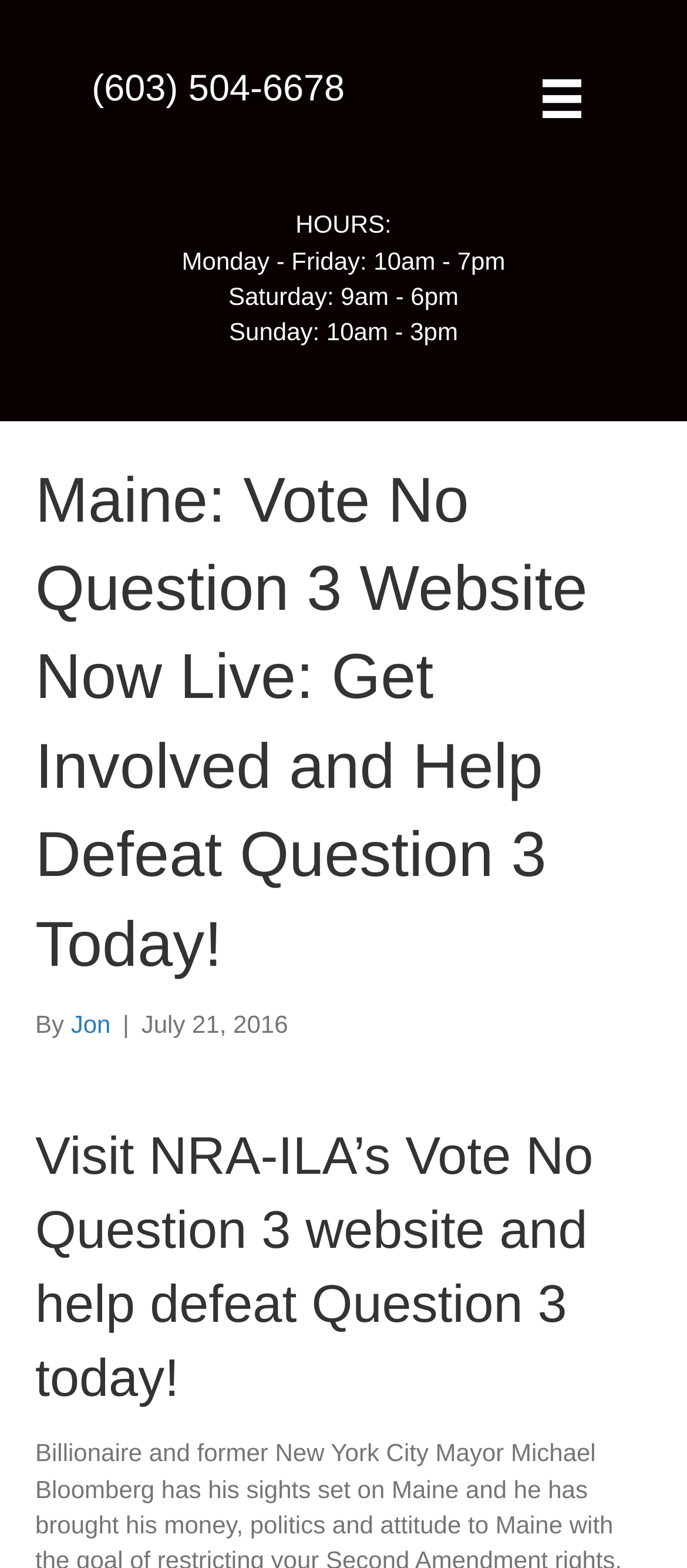Find the bounding box of the web element that fits this description: "Jon".

[0.103, 0.644, 0.161, 0.662]